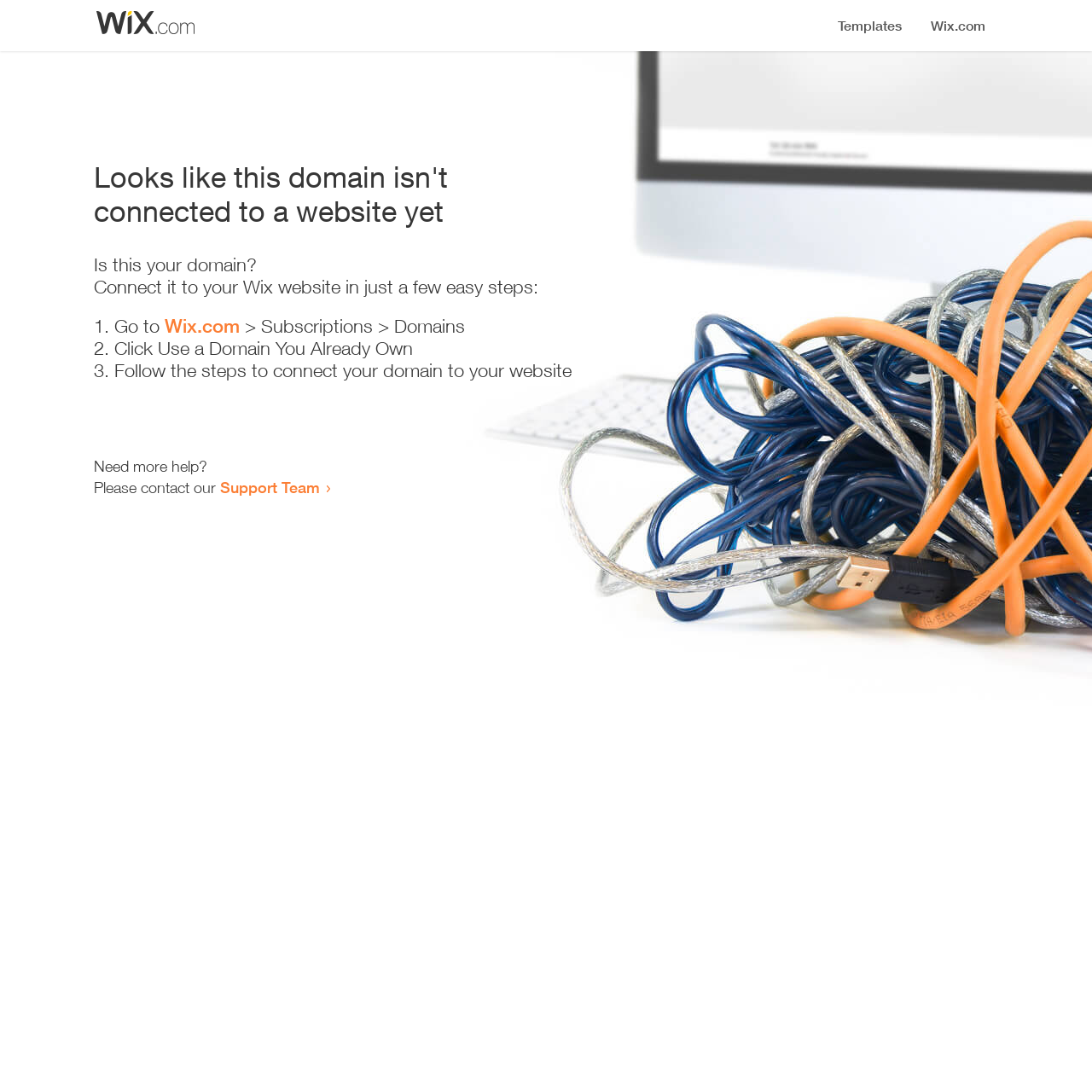Where can I get more help?
Provide a detailed and extensive answer to the question.

The webpage provides a link to the 'Support Team' where I can get more help, as indicated by the static text 'Need more help?' and the link 'Support Team'.